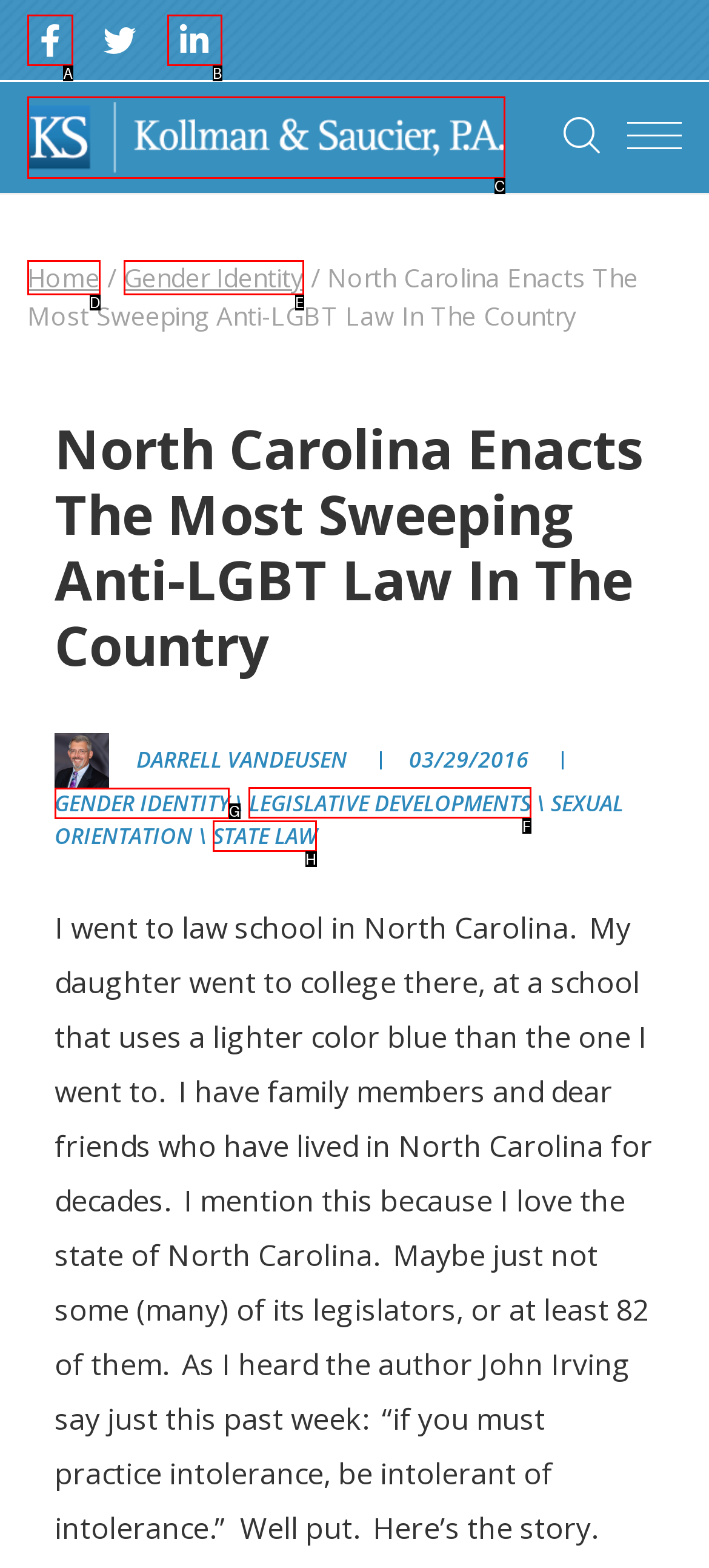Determine the letter of the UI element that you need to click to perform the task: Click the LEGISLATIVE DEVELOPMENTS link.
Provide your answer with the appropriate option's letter.

F